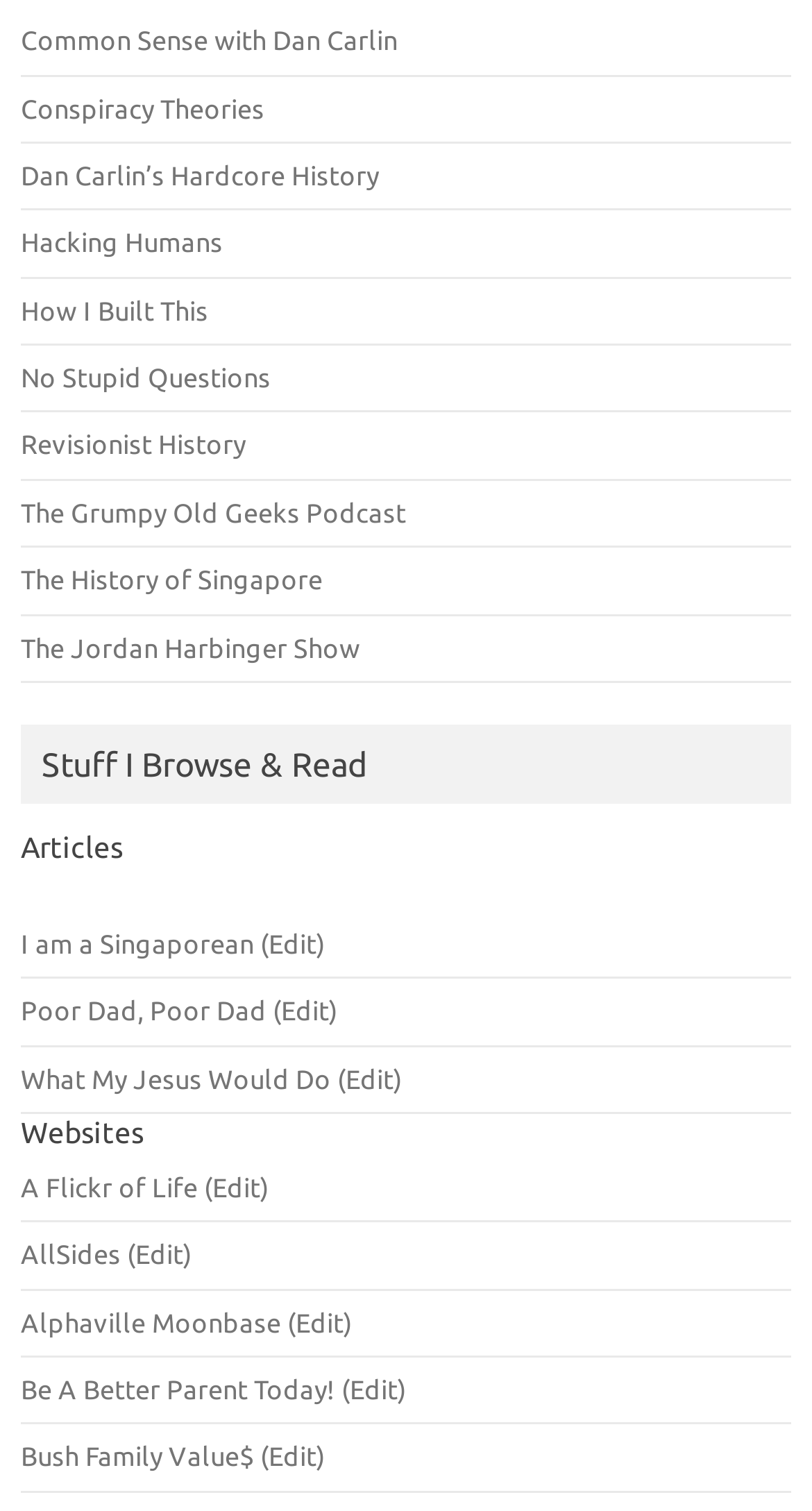Please identify the bounding box coordinates of the area that needs to be clicked to follow this instruction: "Read the article I am a Singaporean".

[0.026, 0.615, 0.313, 0.634]